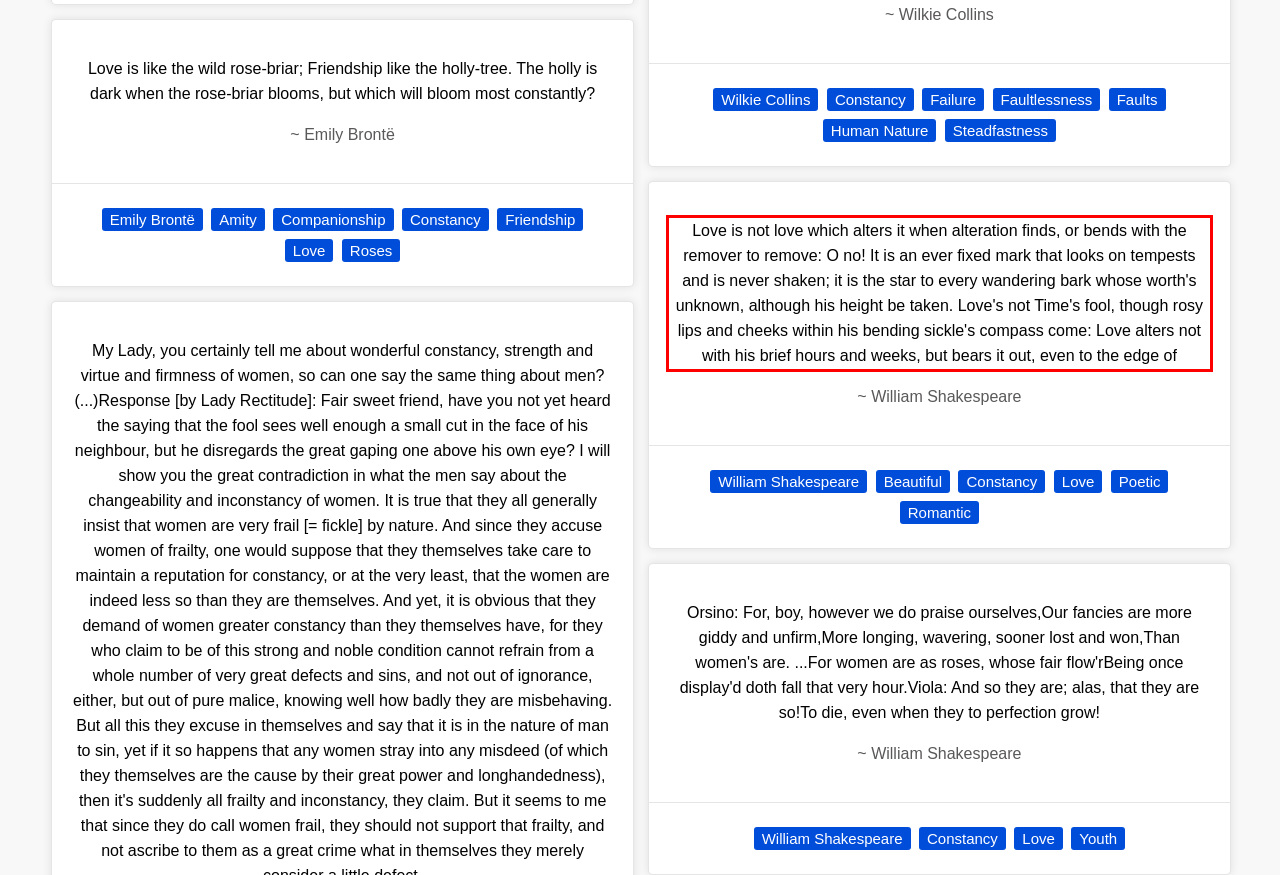Examine the webpage screenshot, find the red bounding box, and extract the text content within this marked area.

Love is not love which alters it when alteration finds, or bends with the remover to remove: O no! It is an ever fixed mark that looks on tempests and is never shaken; it is the star to every wandering bark whose worth's unknown, although his height be taken. Love's not Time's fool, though rosy lips and cheeks within his bending sickle's compass come: Love alters not with his brief hours and weeks, but bears it out, even to the edge of